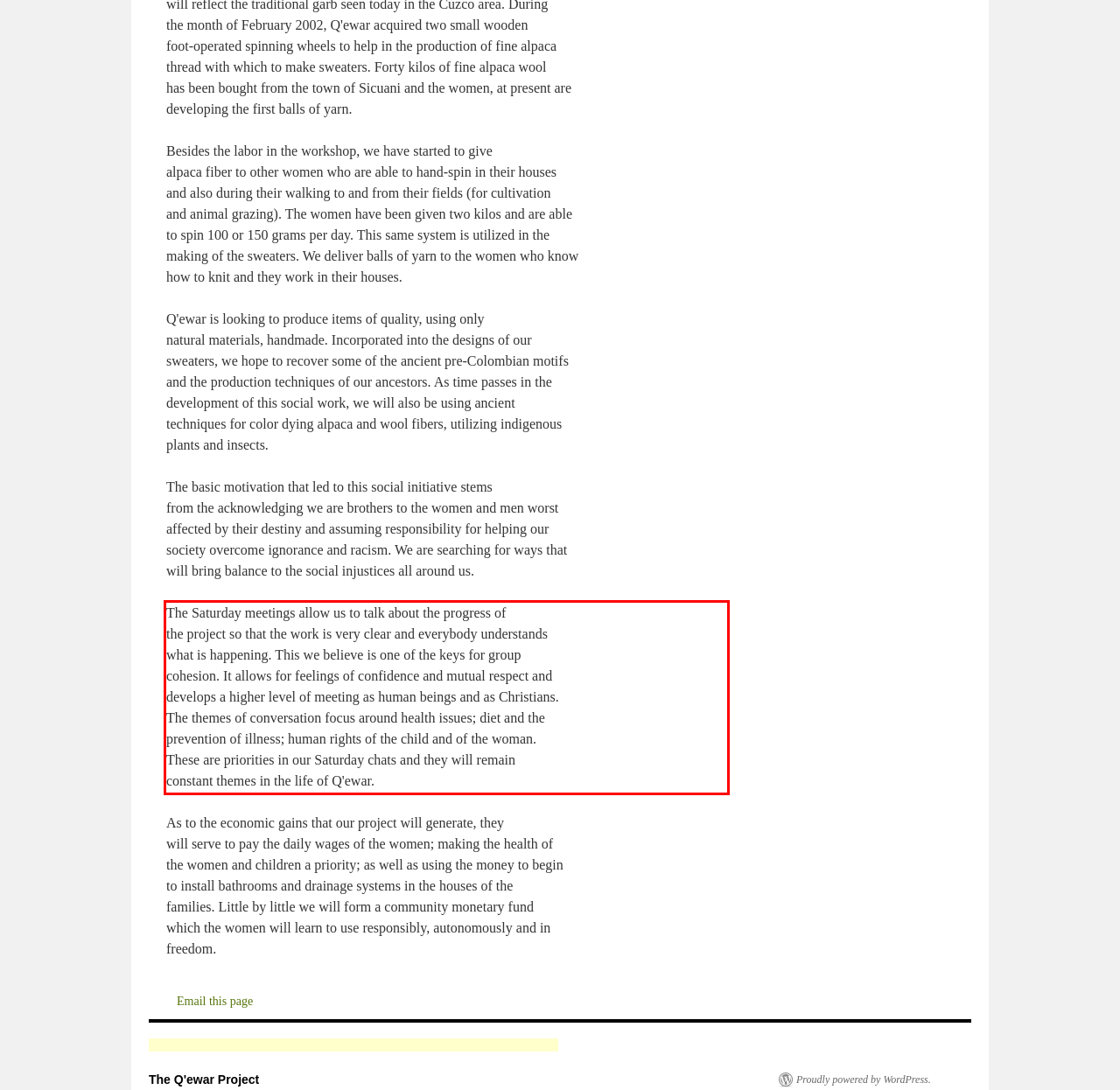Using OCR, extract the text content found within the red bounding box in the given webpage screenshot.

The Saturday meetings allow us to talk about the progress of the project so that the work is very clear and everybody understands what is happening. This we believe is one of the keys for group cohesion. It allows for feelings of confidence and mutual respect and develops a higher level of meeting as human beings and as Christians. The themes of conversation focus around health issues; diet and the prevention of illness; human rights of the child and of the woman. These are priorities in our Saturday chats and they will remain constant themes in the life of Q'ewar.